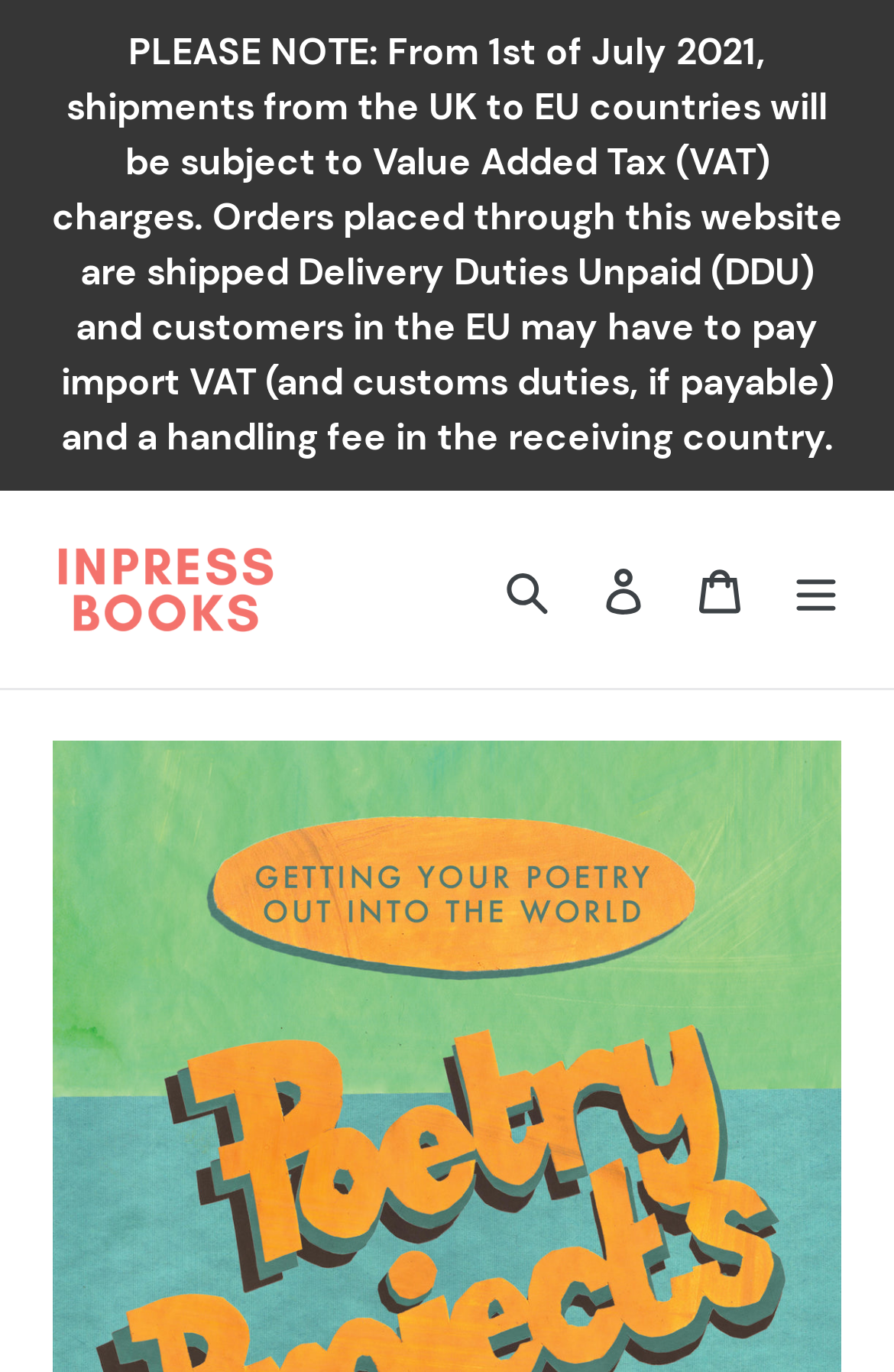What is the primary heading on this webpage?

Poetry Projects to Make and Do